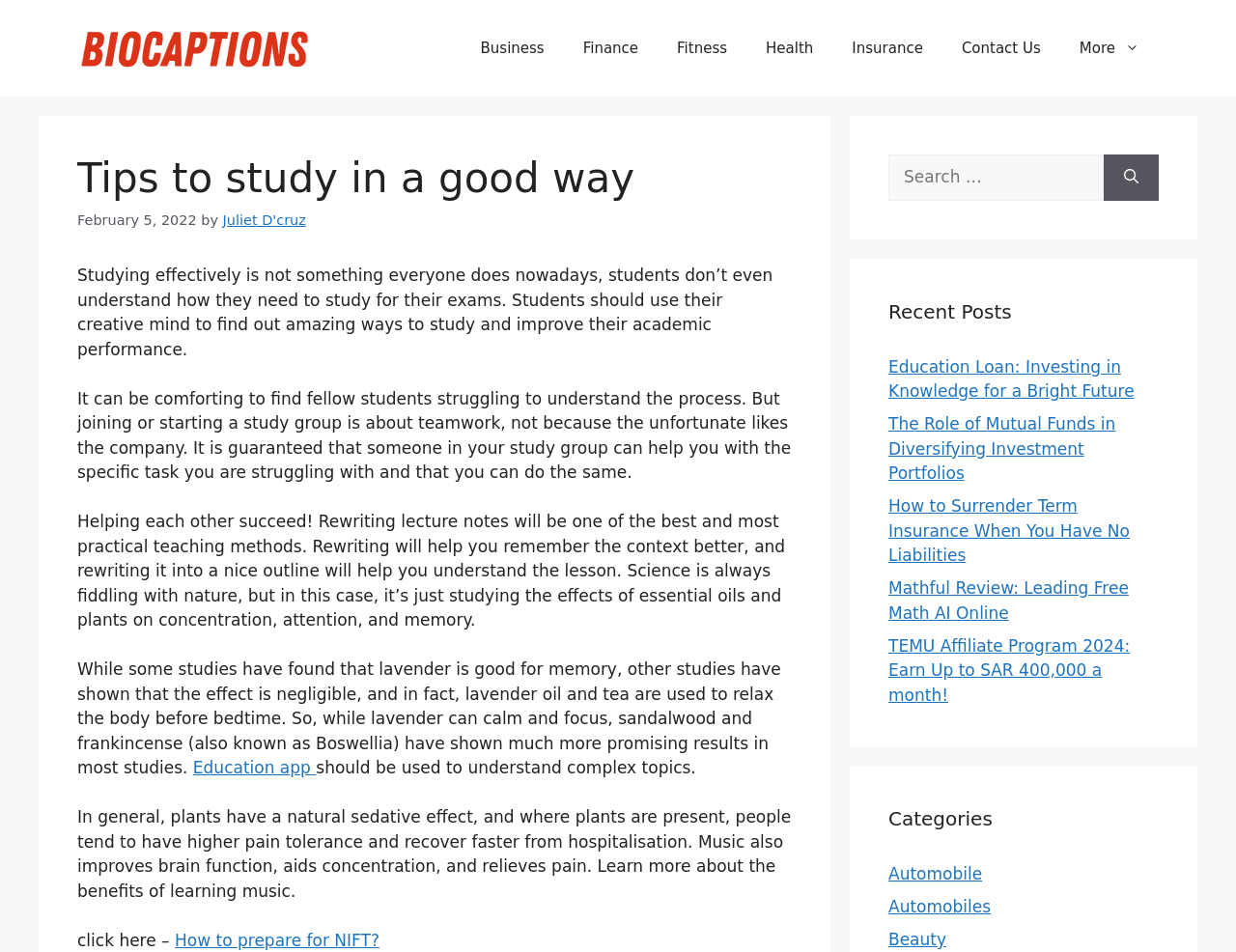Pinpoint the bounding box coordinates of the clickable element to carry out the following instruction: "Click the 'Biocaptions' link."

[0.062, 0.04, 0.252, 0.06]